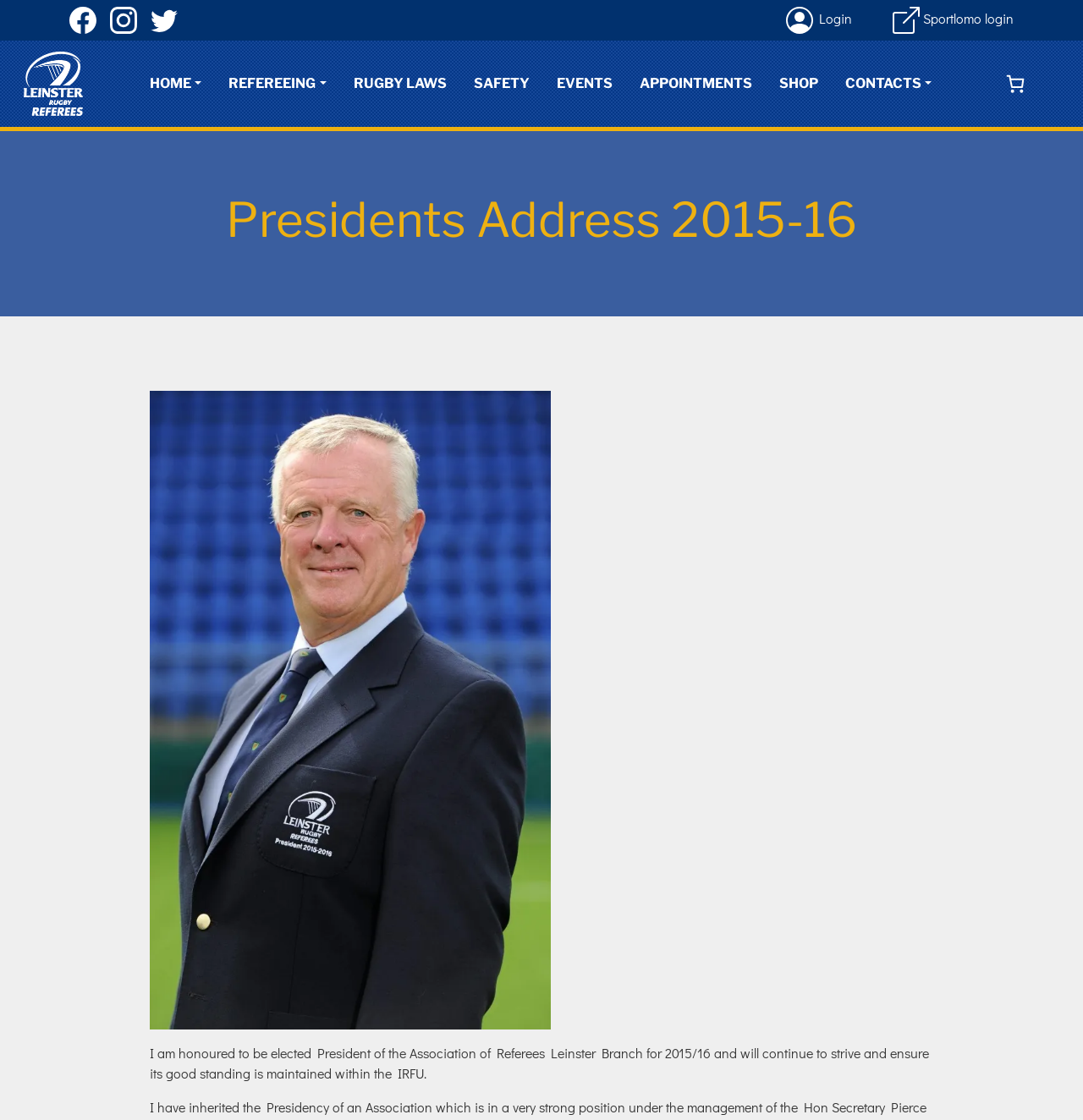Determine the bounding box coordinates of the clickable region to carry out the instruction: "View the president's address".

[0.064, 0.171, 0.936, 0.222]